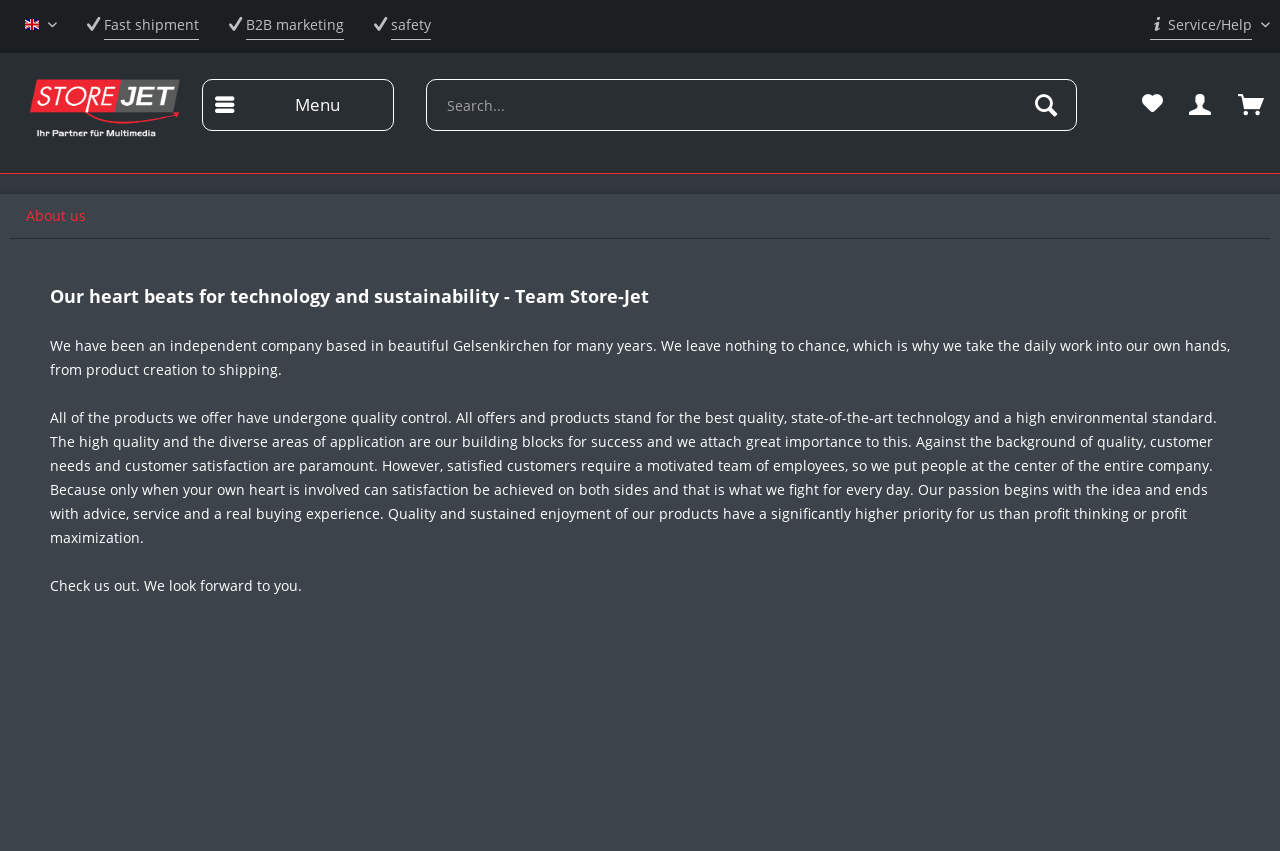Mark the bounding box of the element that matches the following description: "Facebook".

None